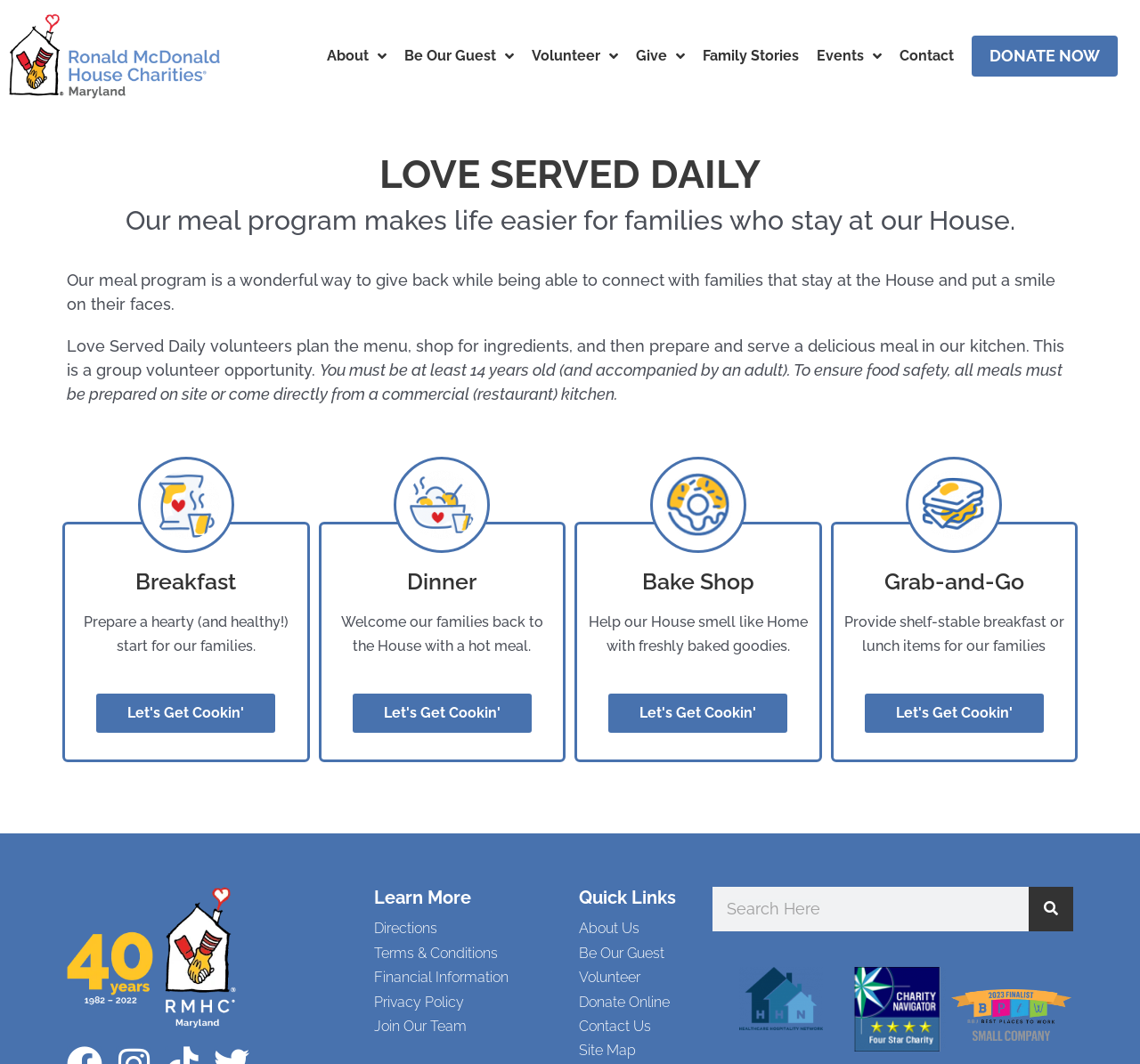Please specify the bounding box coordinates of the clickable region necessary for completing the following instruction: "Click the 'Be Our Guest' link". The coordinates must consist of four float numbers between 0 and 1, i.e., [left, top, right, bottom].

[0.355, 0.033, 0.451, 0.072]